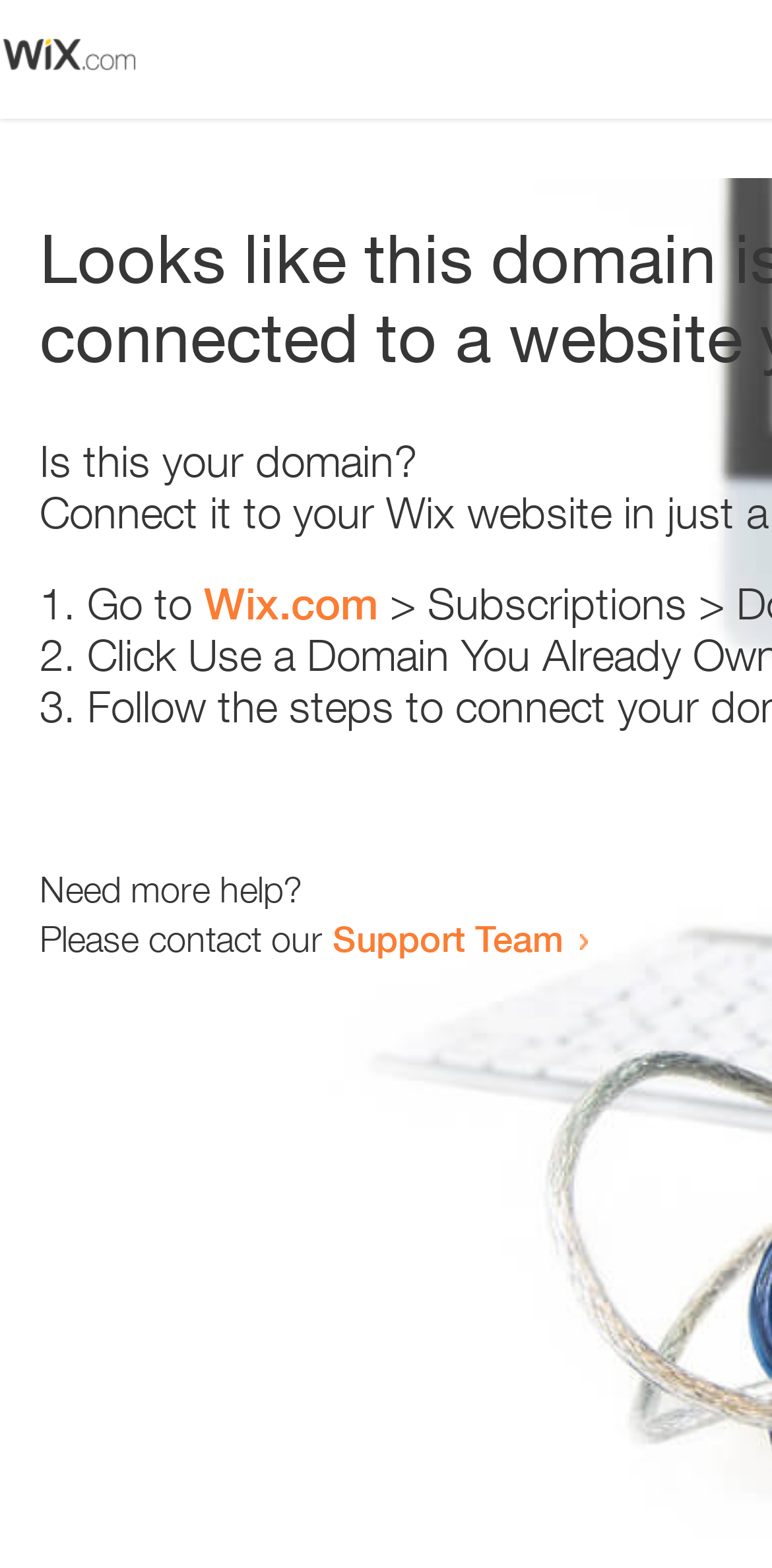Extract the text of the main heading from the webpage.

Looks like this domain isn't
connected to a website yet